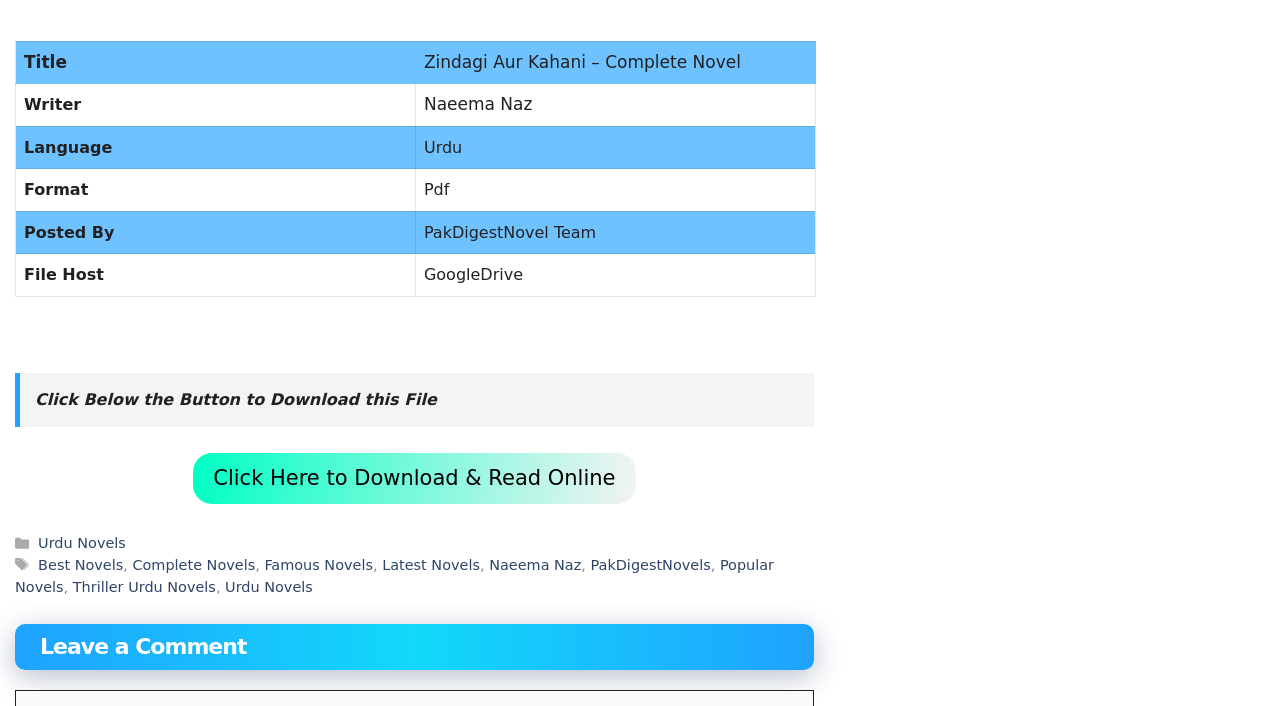Kindly respond to the following question with a single word or a brief phrase: 
What is the format of the novel?

Pdf